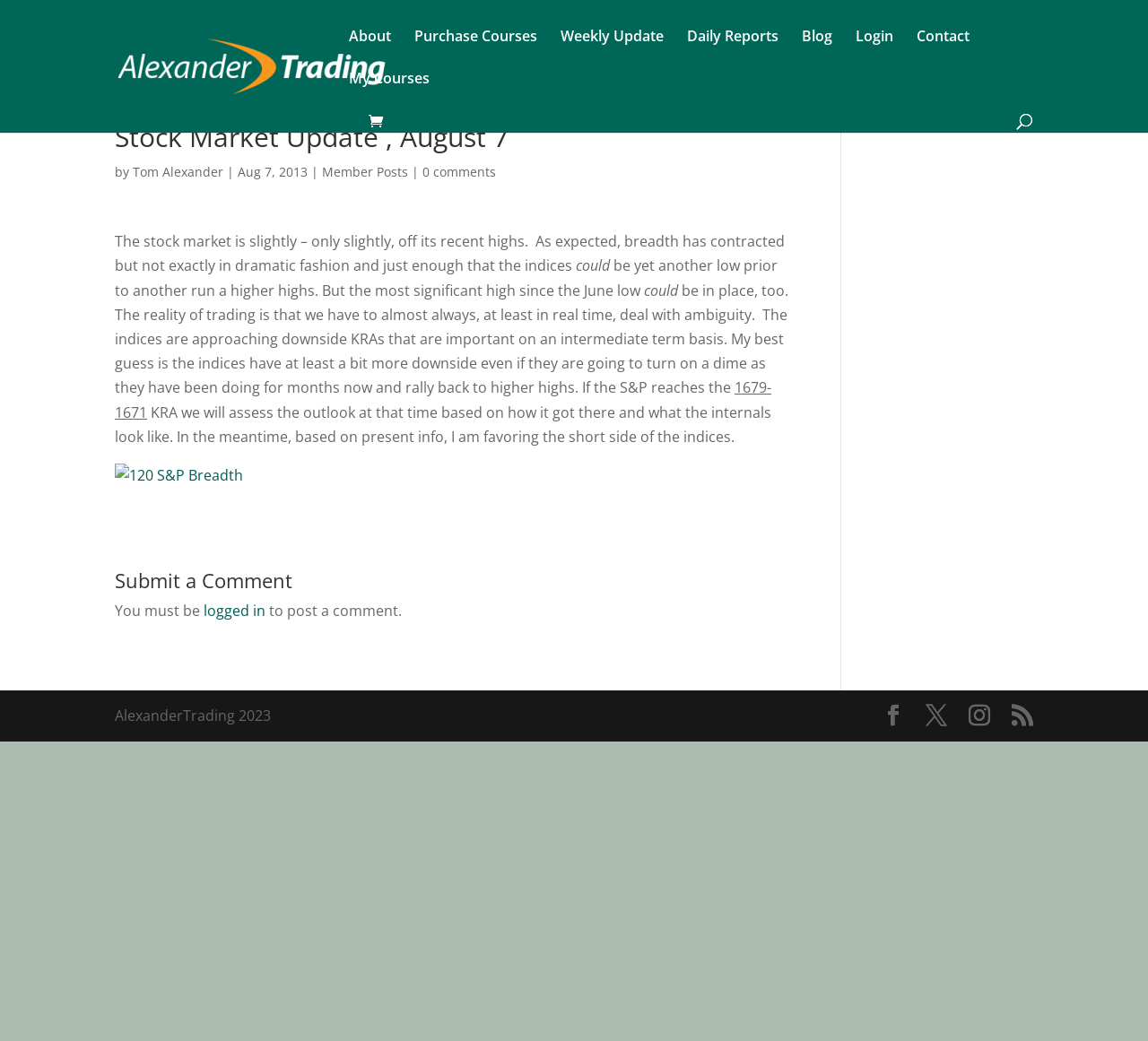Find the bounding box coordinates of the clickable region needed to perform the following instruction: "Click the 'Login' link". The coordinates should be provided as four float numbers between 0 and 1, i.e., [left, top, right, bottom].

[0.745, 0.028, 0.778, 0.069]